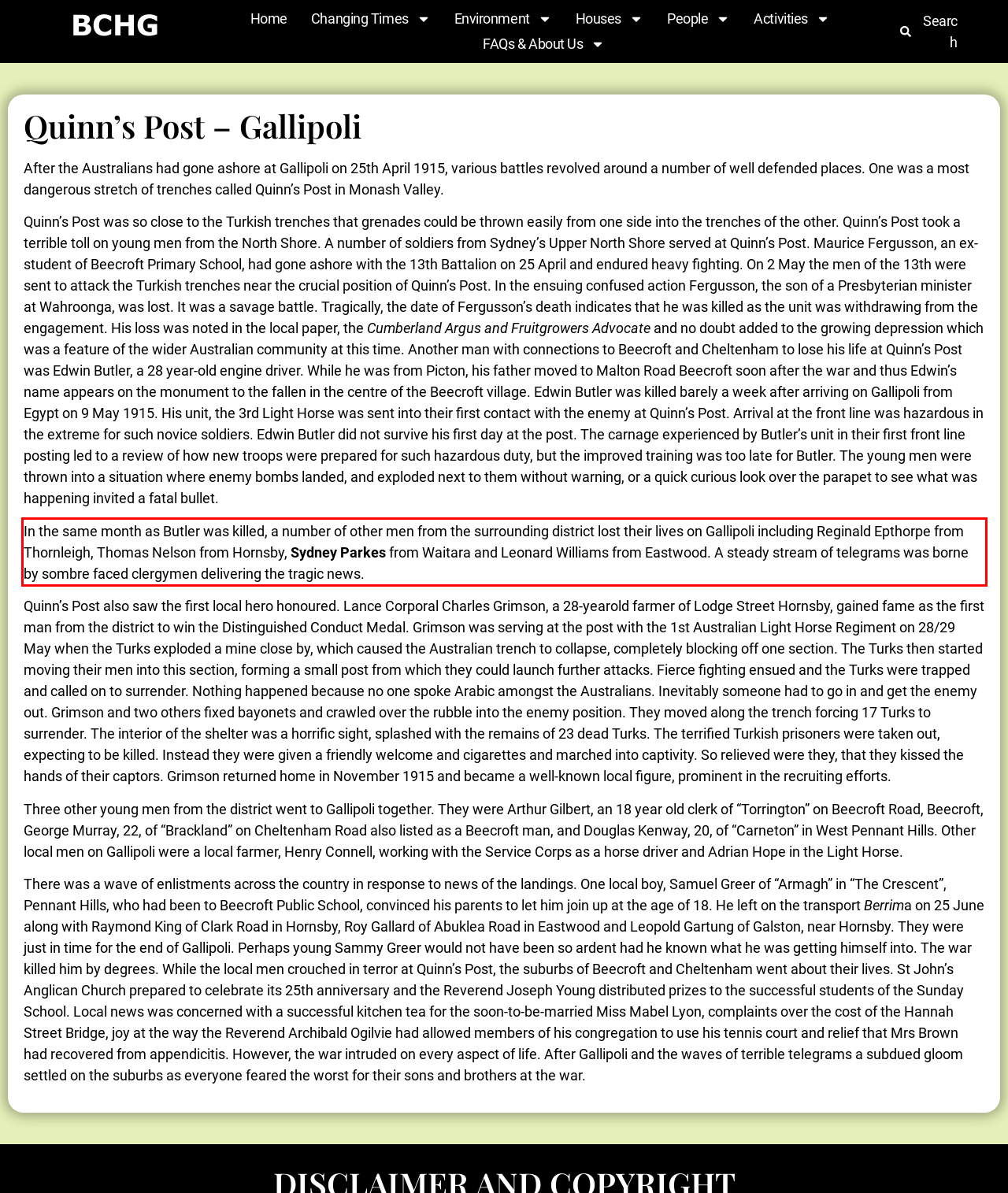Please extract the text content within the red bounding box on the webpage screenshot using OCR.

In the same month as Butler was killed, a number of other men from the surrounding district lost their lives on Gallipoli including Reginald Epthorpe from Thornleigh, Thomas Nelson from Hornsby, Sydney Parkes from Waitara and Leonard Williams from Eastwood. A steady stream of telegrams was borne by sombre faced clergymen delivering the tragic news.